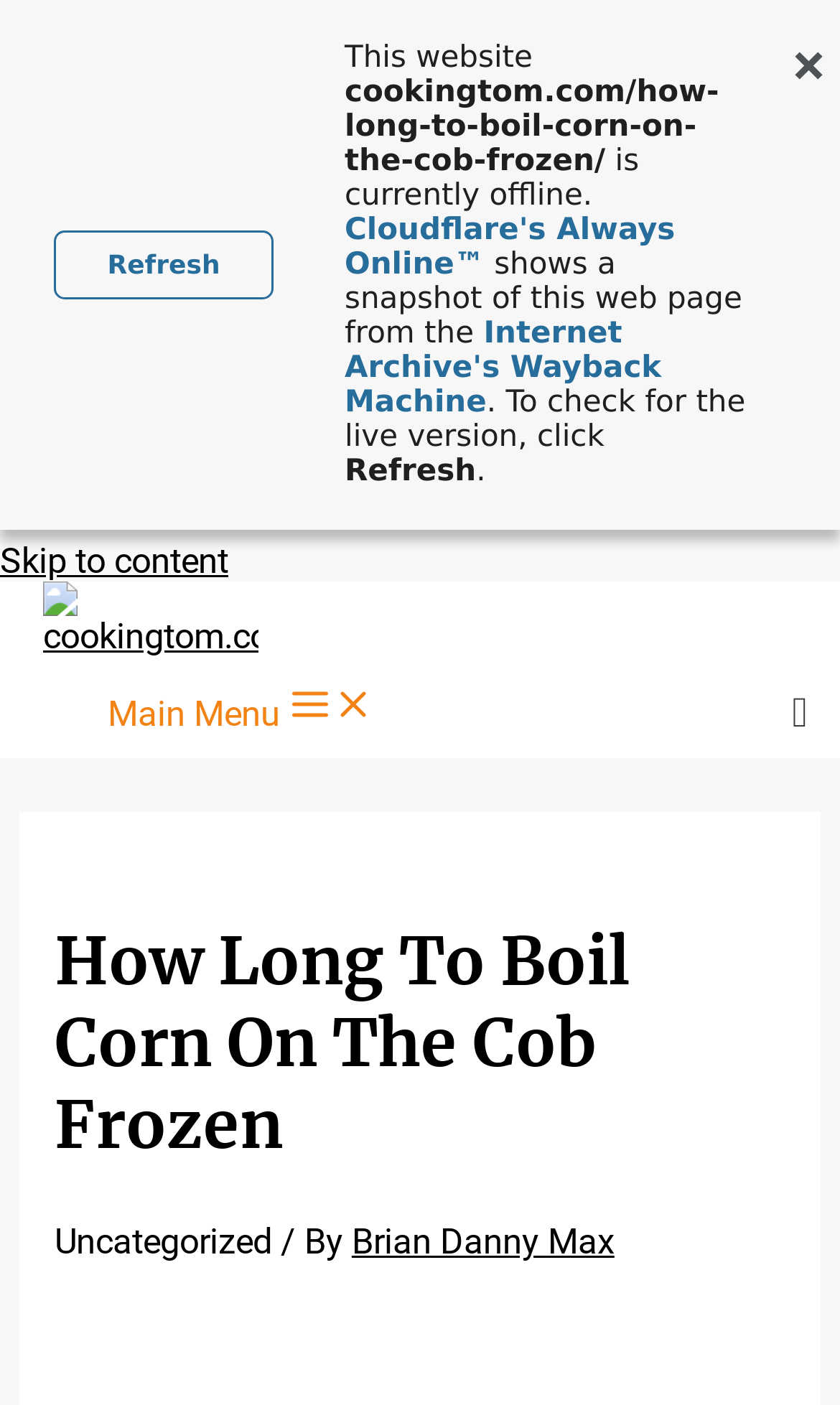Can you identify and provide the main heading of the webpage?

How Long To Boil Corn On The Cob Frozen